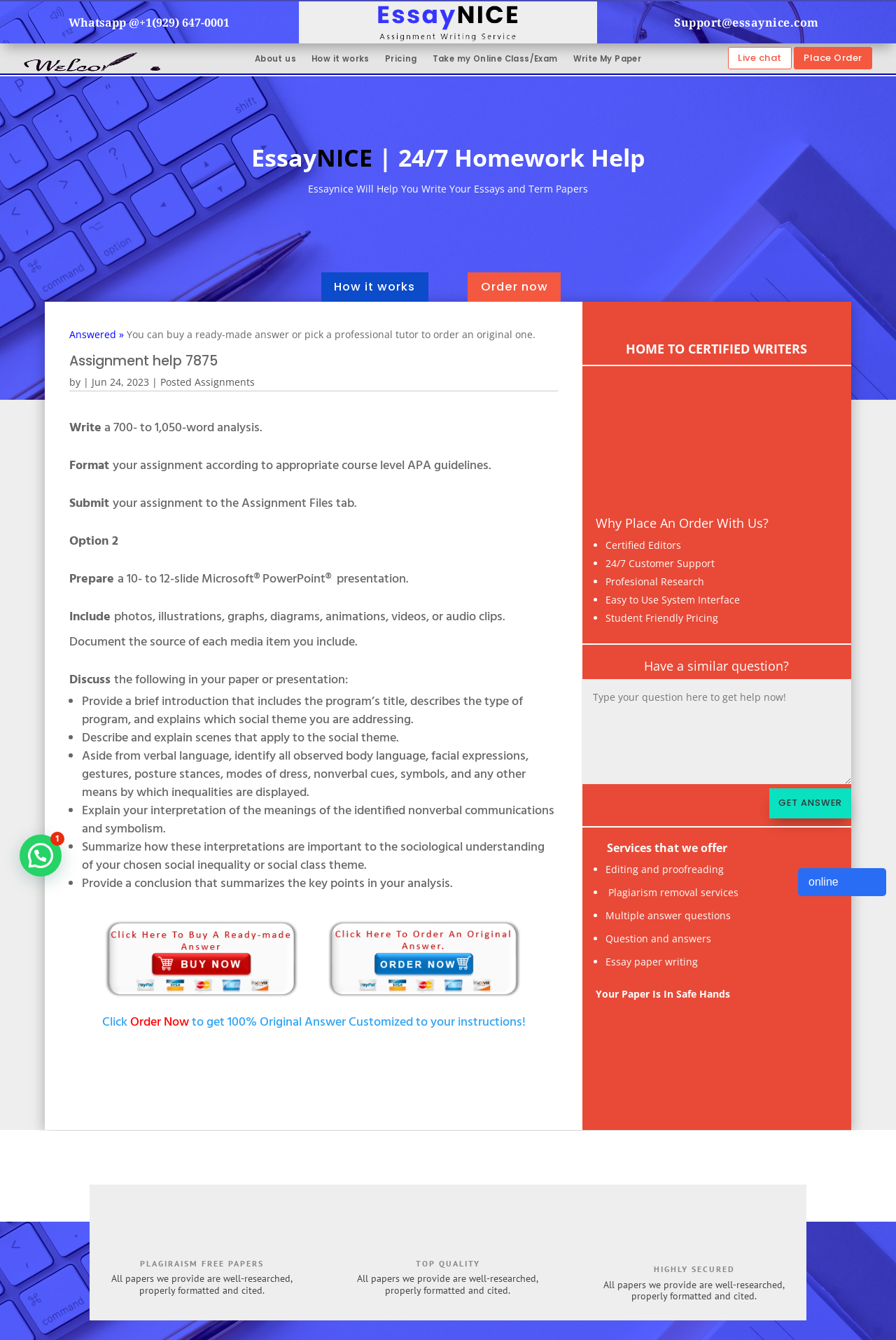Provide a one-word or short-phrase response to the question:
How many links are there in the top navigation menu?

5